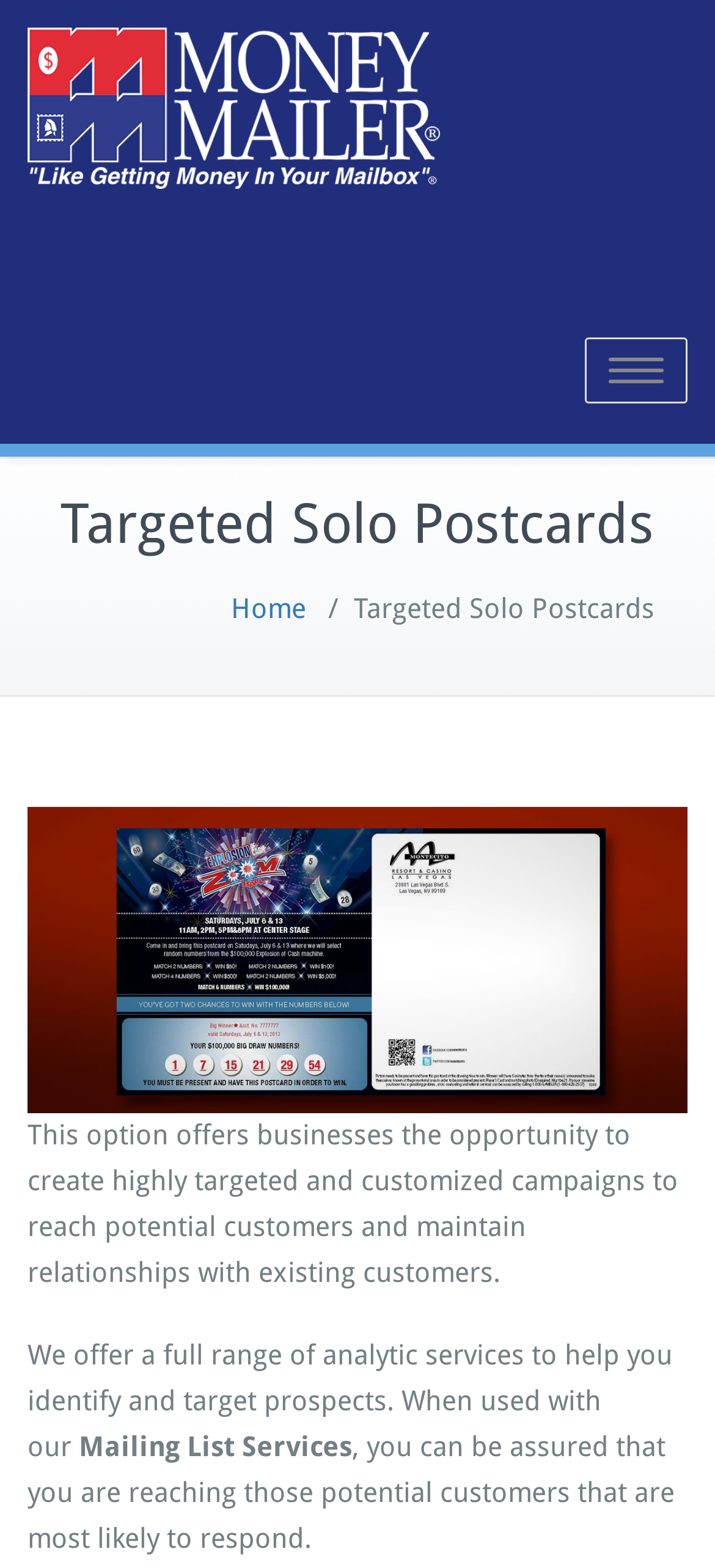Provide an in-depth caption for the webpage.

The webpage is about a direct mail service company, Money Mailer Sacramento, offering targeted solo postcards. At the top left, there is a "Skip to content" link. Next to it, there is a logo image and a link with the company's name and description. Below the logo, there is a heading with the same company information.

On the top right, there is a "Toggle navigation" button. Below it, there is a heading "Targeted Solo Postcards" in a prominent position. Underneath, there is a navigation menu with a "Home" link, separated by a slash from other options.

The main content of the webpage is divided into two paragraphs. The first paragraph explains that the targeted solo postcards option allows businesses to create customized campaigns to reach potential customers and maintain relationships with existing ones. The second paragraph describes the company's analytic services, which help identify and target prospects, and mentions their mailing list services.

Overall, the webpage has a clear structure, with the company's information and navigation at the top, and the main content below, explaining the services offered.